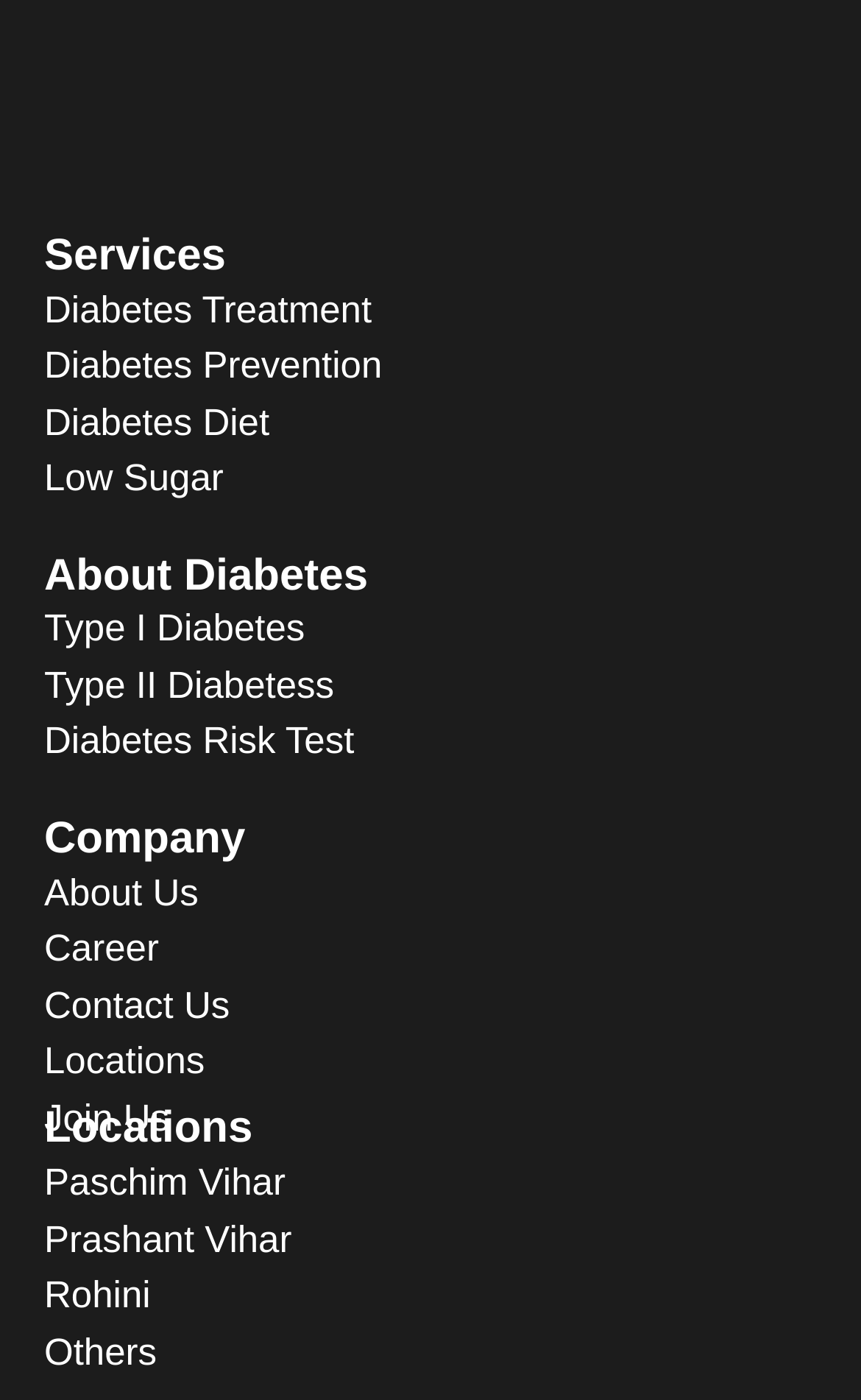Please predict the bounding box coordinates (top-left x, top-left y, bottom-right x, bottom-right y) for the UI element in the screenshot that fits the description: Type I Diabetes

[0.051, 0.434, 0.354, 0.464]